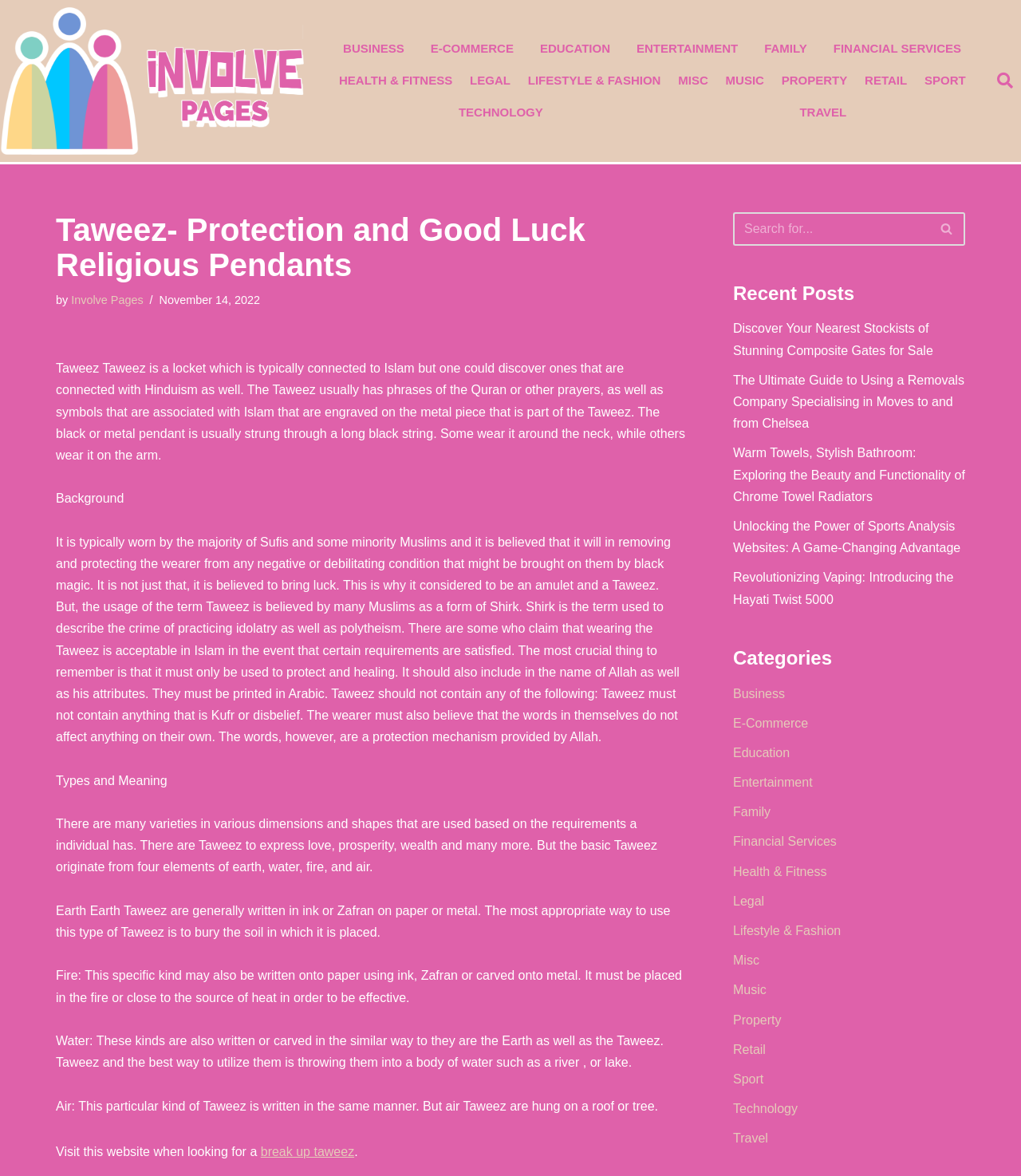Please identify the coordinates of the bounding box that should be clicked to fulfill this instruction: "Search for something".

[0.954, 0.055, 1.0, 0.082]